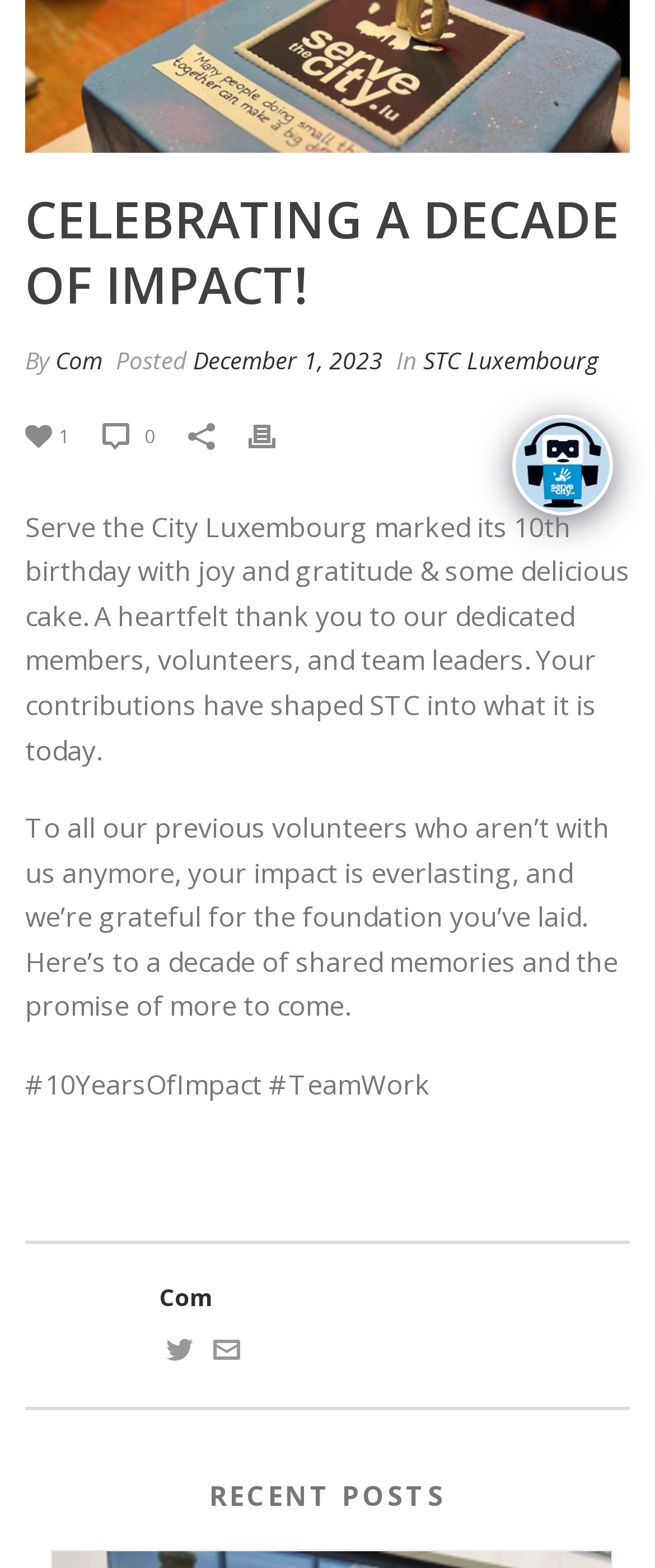Based on the element description December 1, 2023, identify the bounding box coordinates for the UI element. The coordinates should be in the format (top-left x, top-left y, bottom-right x, bottom-right y) and within the 0 to 1 range.

[0.295, 0.22, 0.585, 0.24]